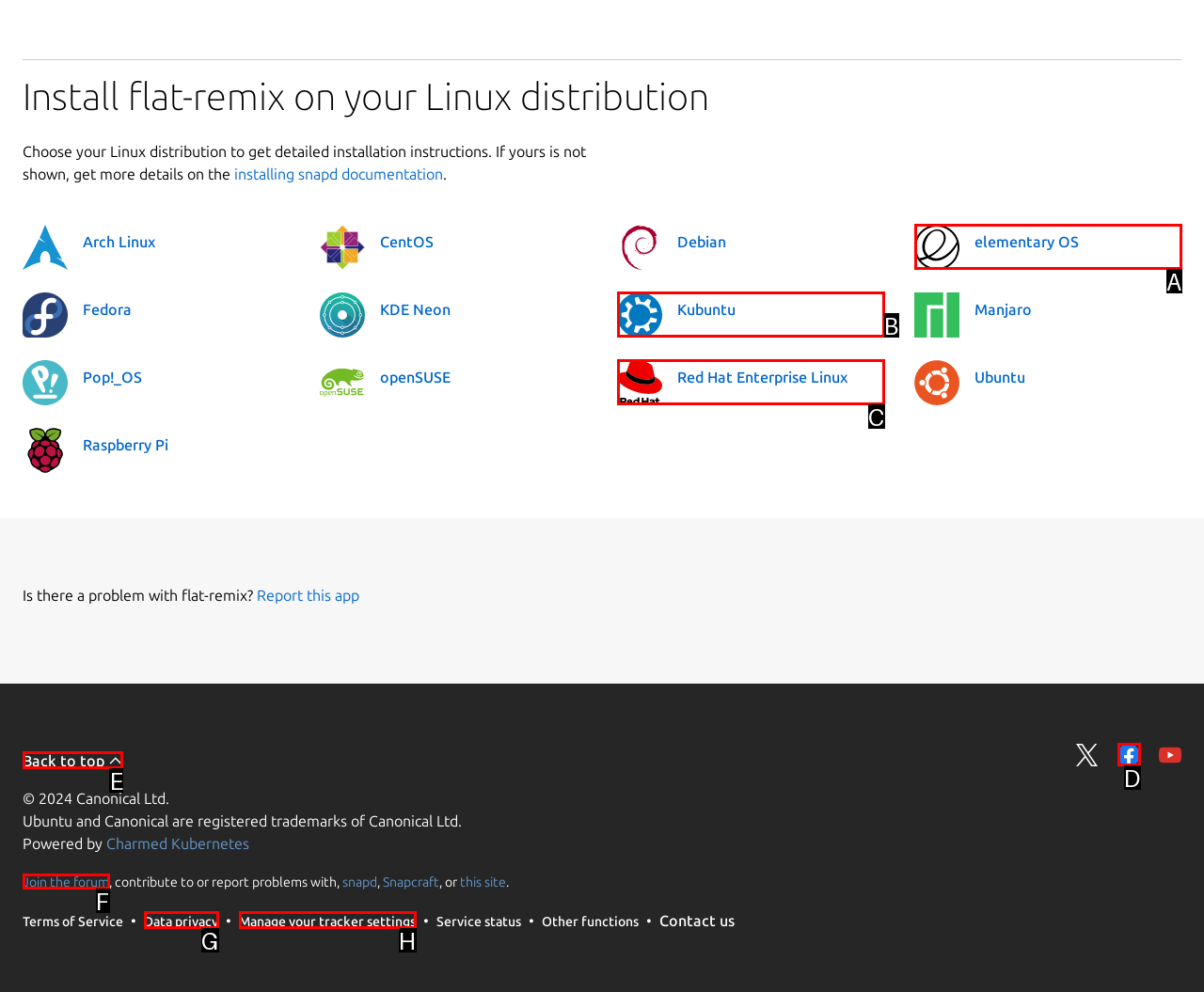Identify the letter of the option that should be selected to accomplish the following task: Back to top. Provide the letter directly.

E